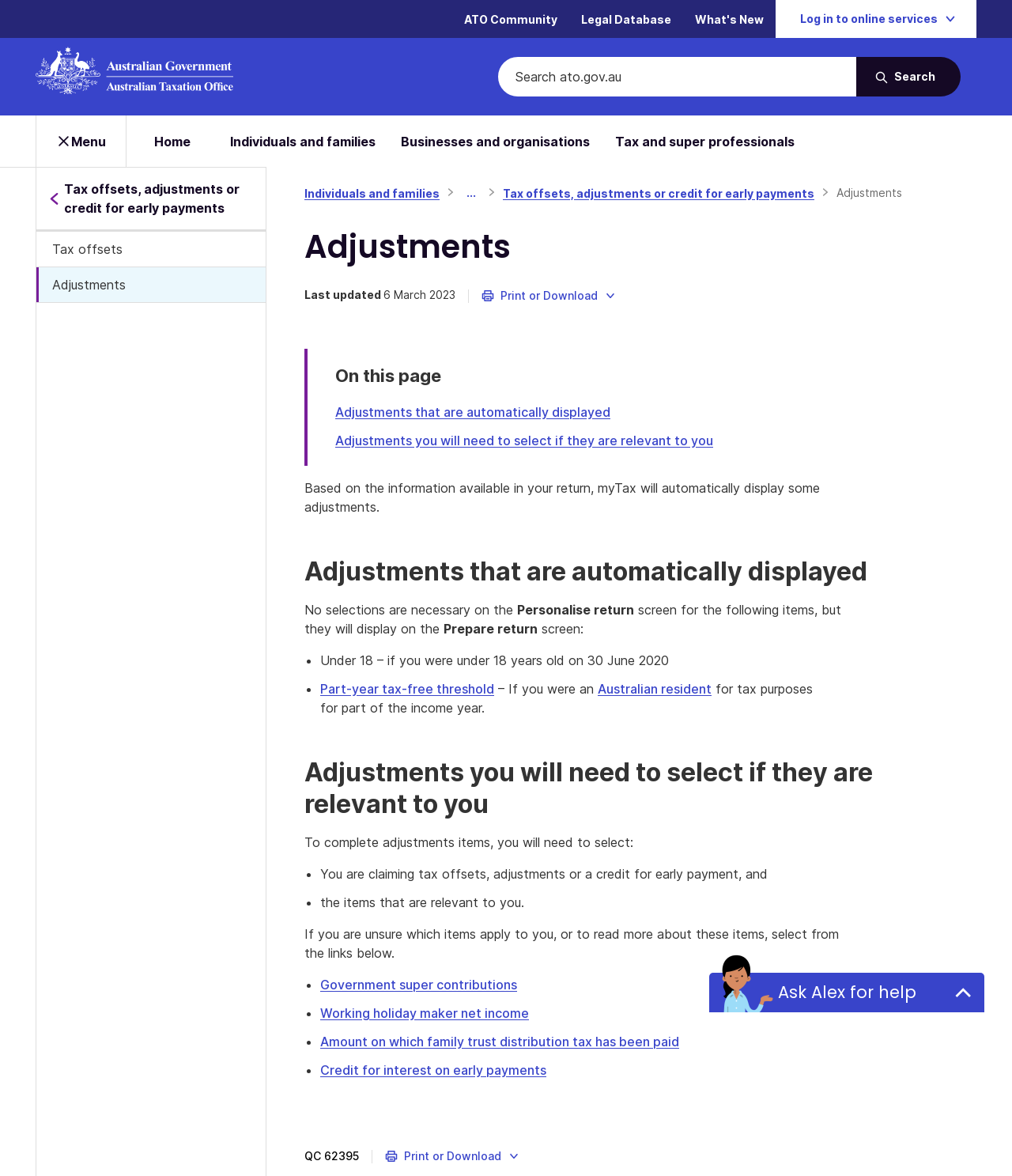What is the 'Breadcrumb' navigation for?
Could you please answer the question thoroughly and with as much detail as possible?

The 'Breadcrumb' navigation is located at the top of the webpage, and it allows users to navigate through the different sections of the webpage. It displays the current location of the user and provides links to previous sections, making it easier to navigate and find specific information.